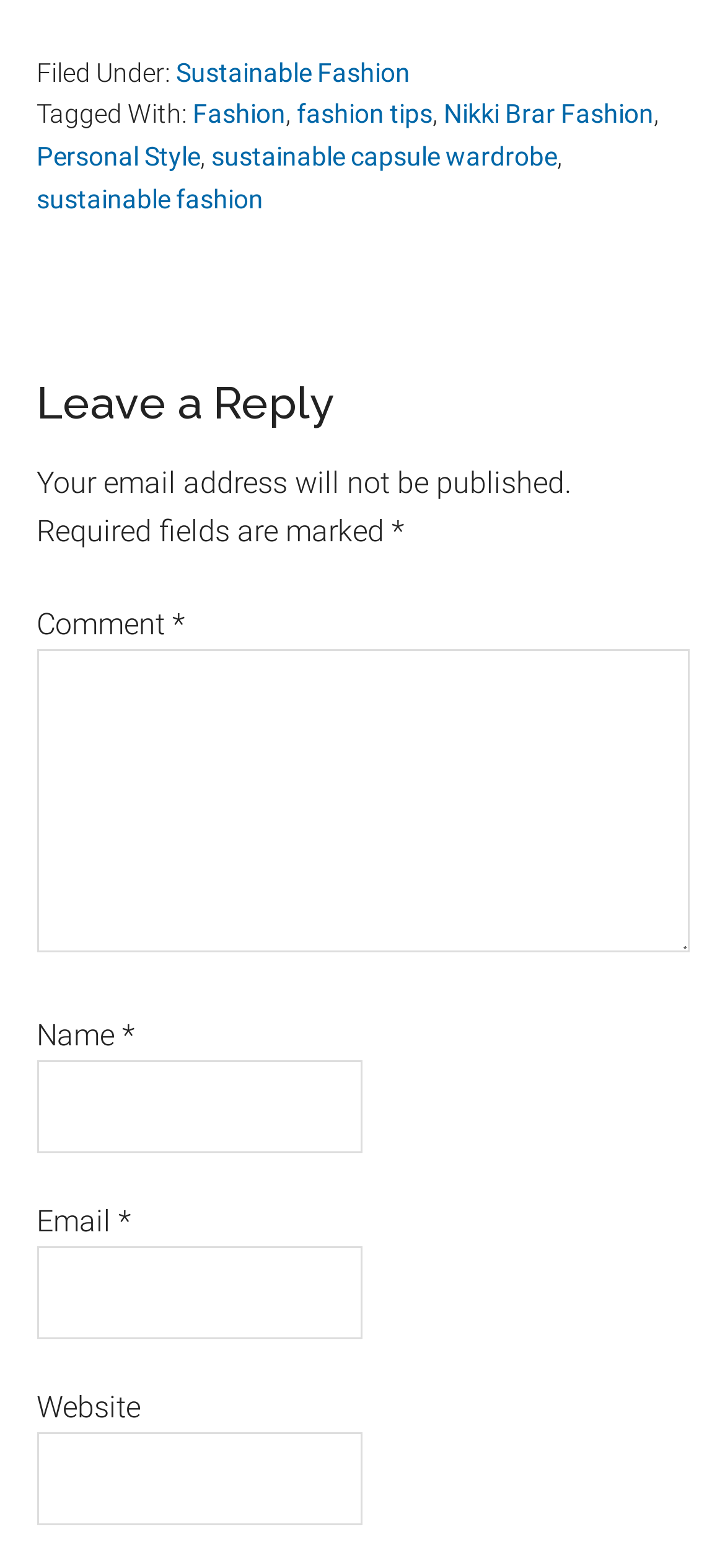Determine the bounding box coordinates of the target area to click to execute the following instruction: "Click on the 'Sustainable Fashion' link."

[0.242, 0.036, 0.565, 0.055]